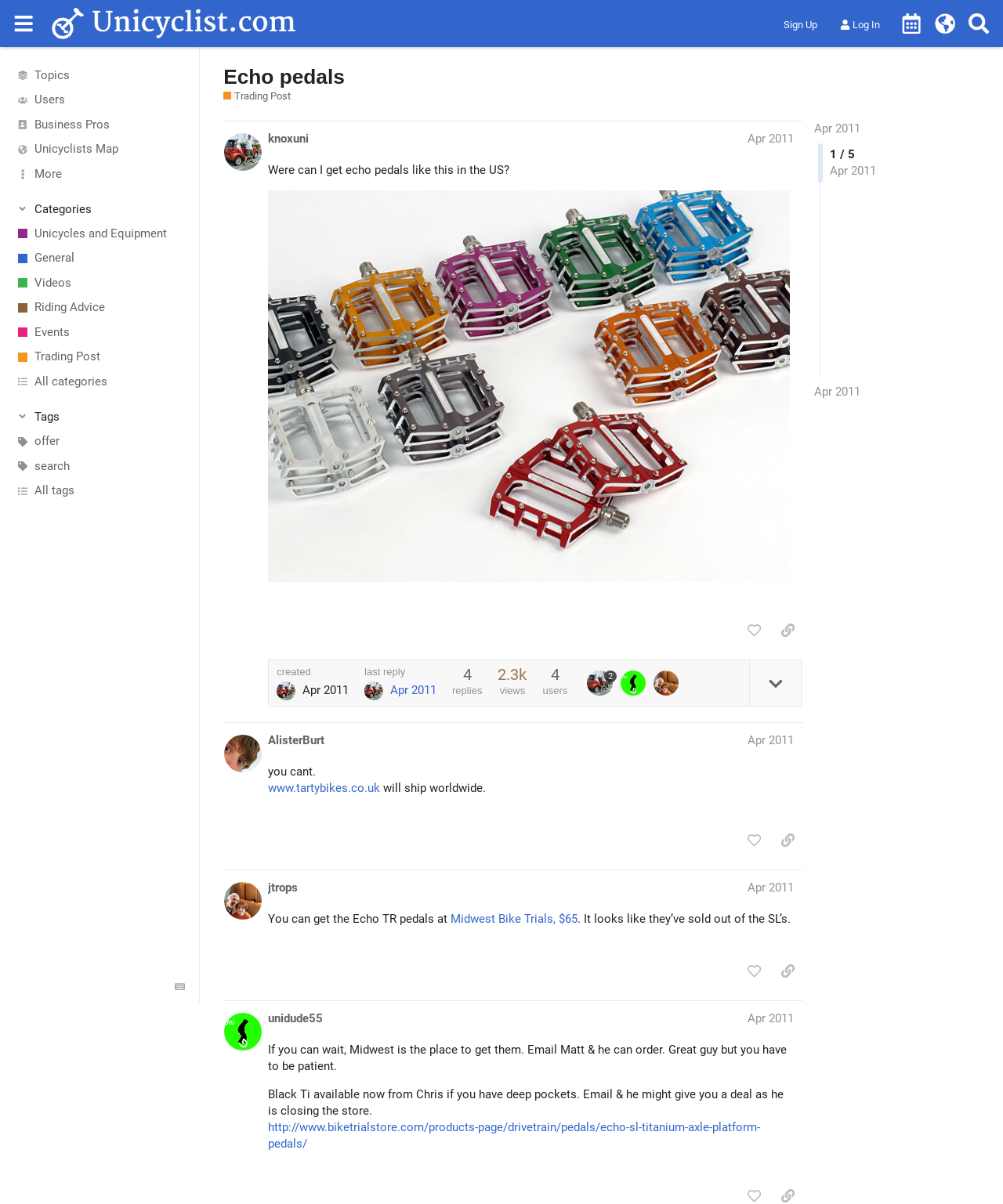What is the topic of the first post?
Please answer the question with a single word or phrase, referencing the image.

Echo pedals